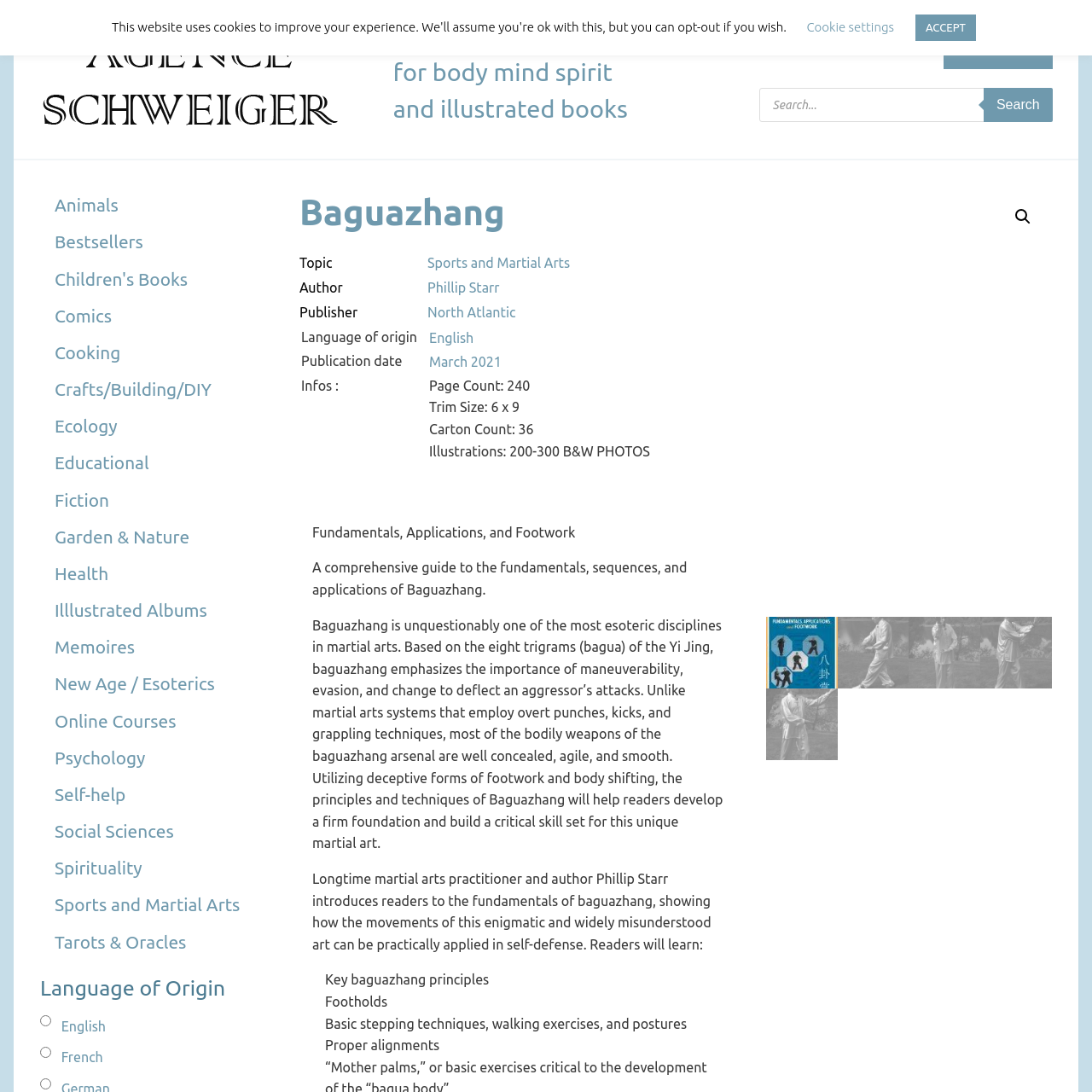Describe meticulously the scene encapsulated by the red boundary in the image.

The image depicts a stylized emblem or logo that likely represents the concept or practice of Baguazhang, a traditional martial art known for its unique movements and philosophy. The design may incorporate elements that symbolize agility, evasion, and fluidity, which are core principles of Baguazhang. This martial art is rooted in the eight trigrams (bagua) of the Yi Jing, emphasizing the importance of maneuverability and adaptability in self-defense. The image serves as an evocative representation of the discipline's essence, appealing to practitioners and enthusiasts alike, and is prominently associated with the literary agency Baguazhang – Agence Schweiger.